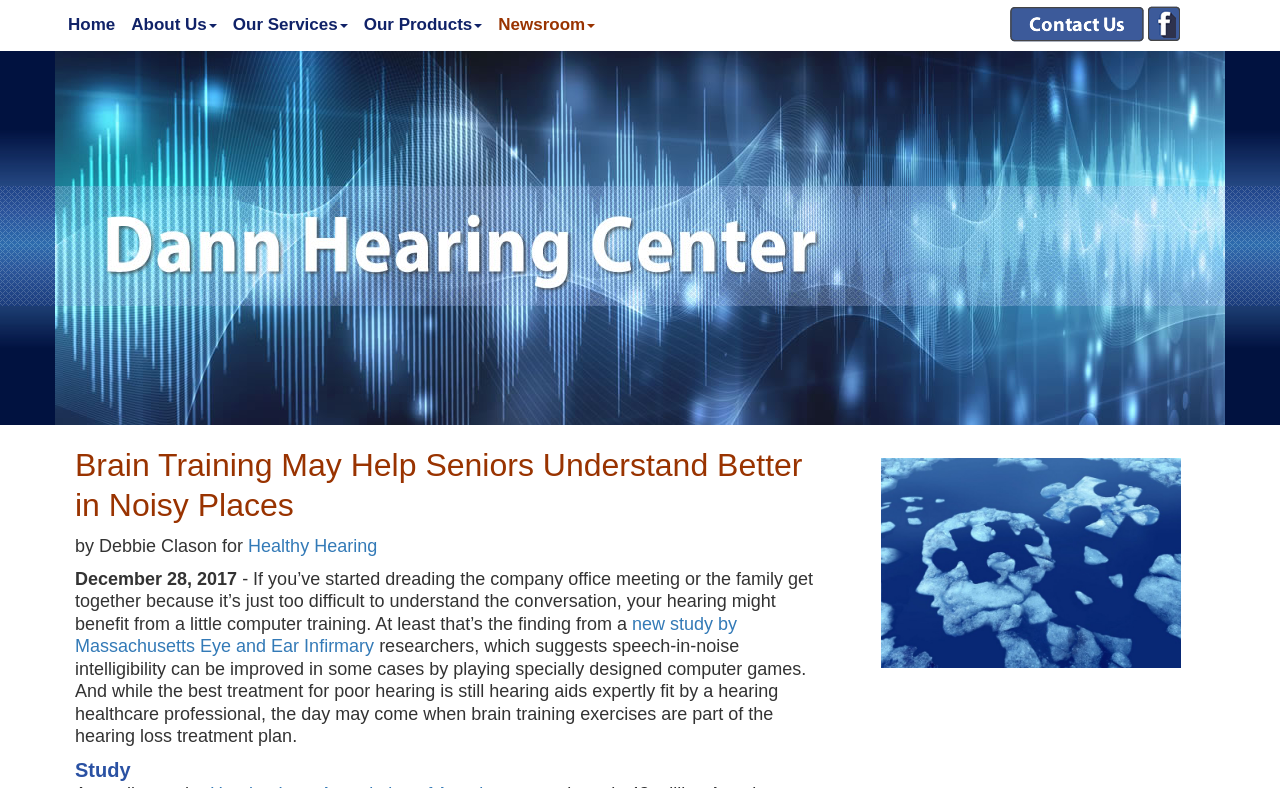Please identify the bounding box coordinates of the element that needs to be clicked to execute the following command: "Click the Home link". Provide the bounding box using four float numbers between 0 and 1, formatted as [left, top, right, bottom].

[0.047, 0.0, 0.096, 0.063]